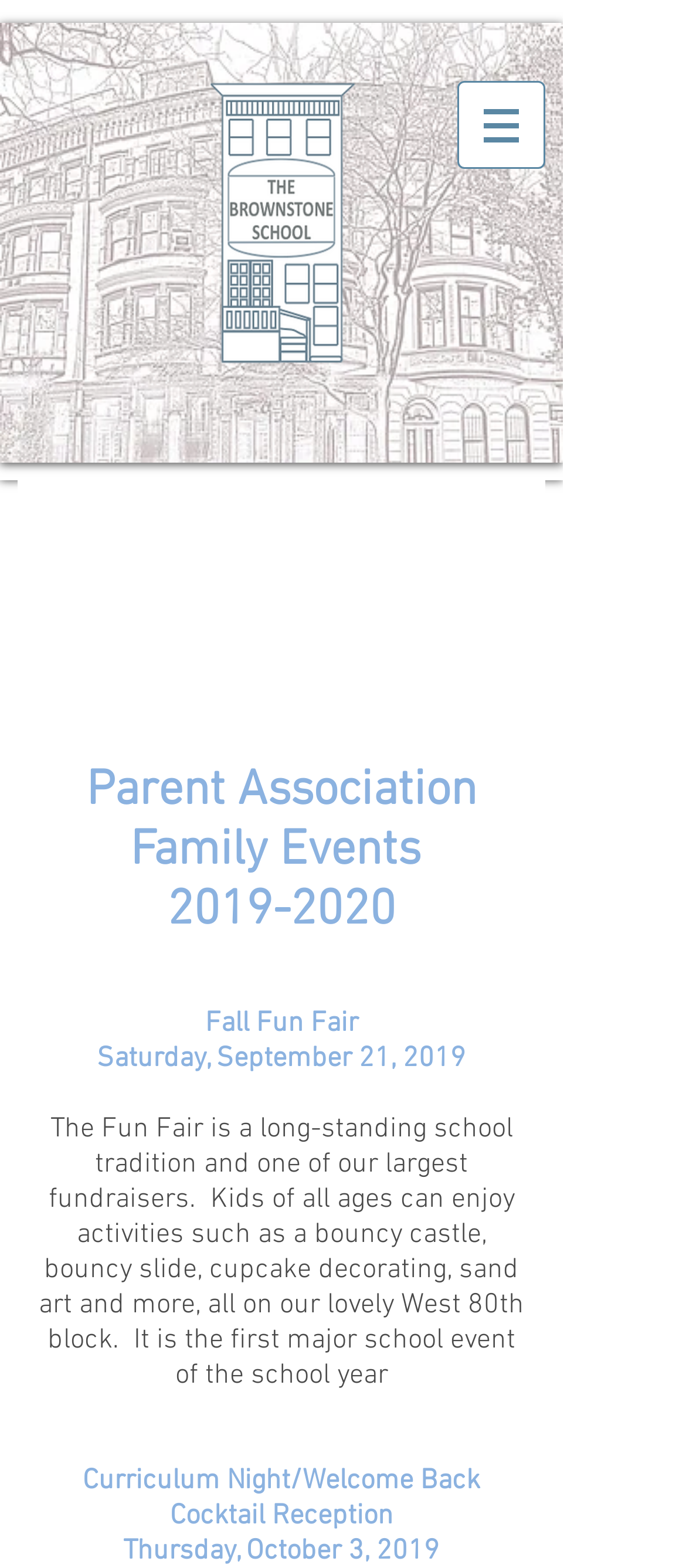Give a one-word or short phrase answer to this question: 
How many activities are mentioned for the Fun Fair?

5